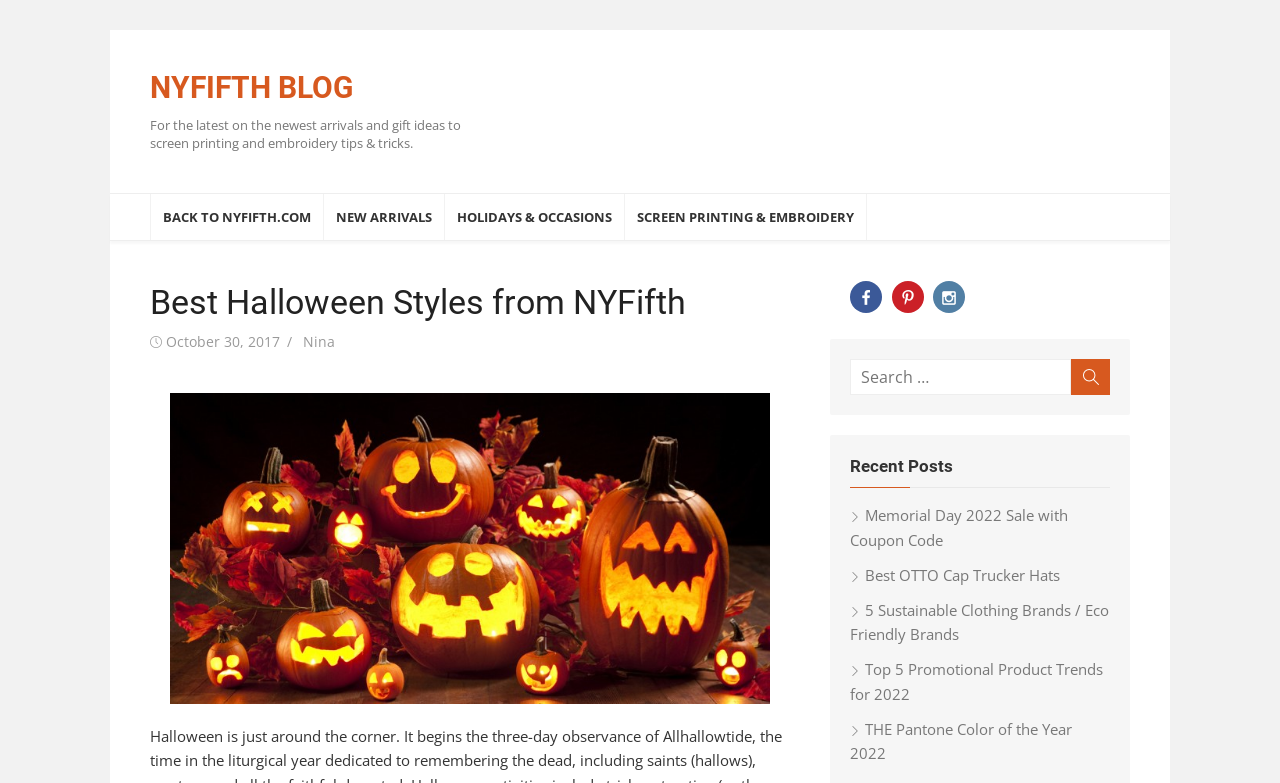How many social media links are there?
Please provide a single word or phrase as your answer based on the screenshot.

3